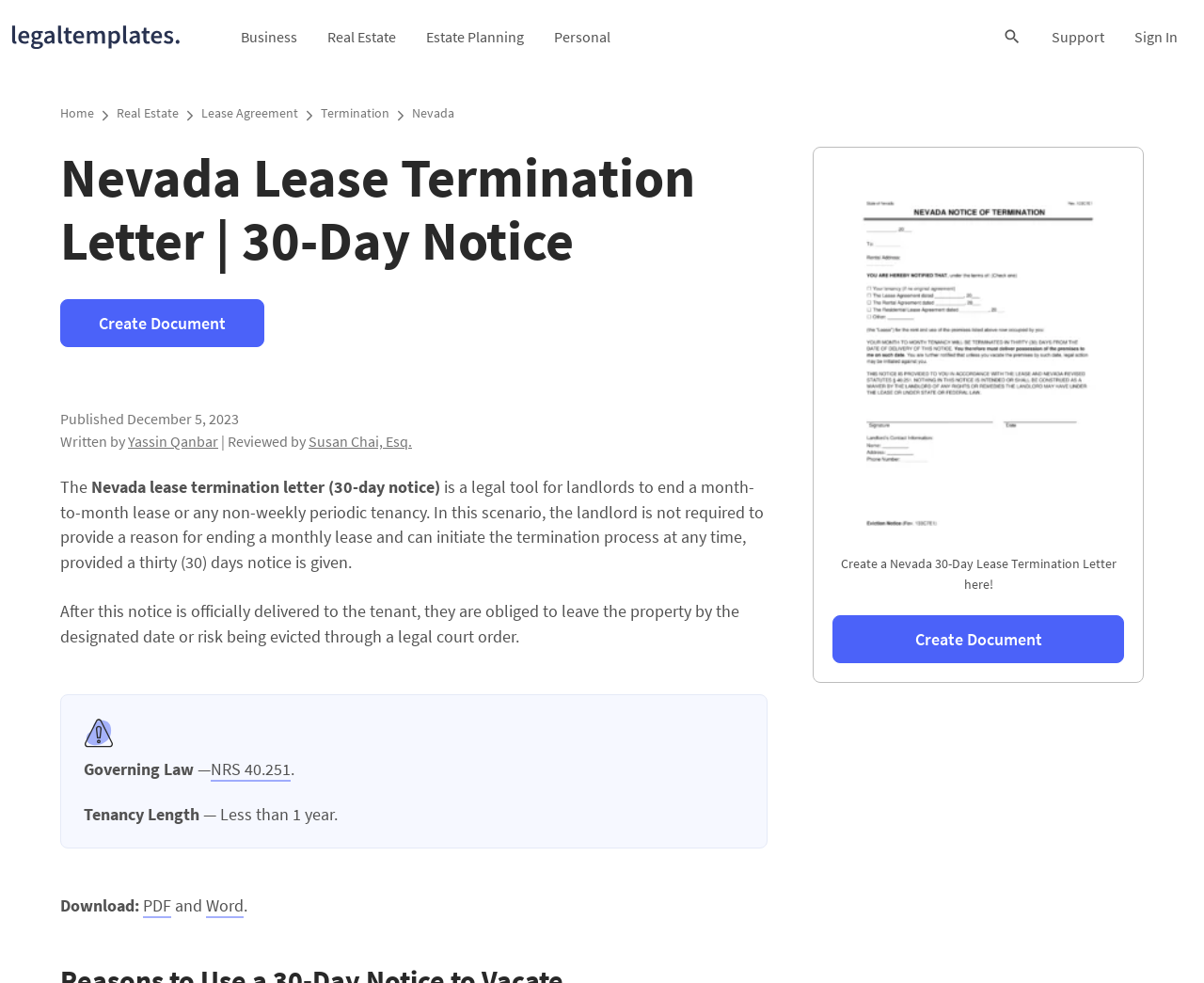Extract the primary headline from the webpage and present its text.

Nevada Lease Termination Letter | 30-Day Notice